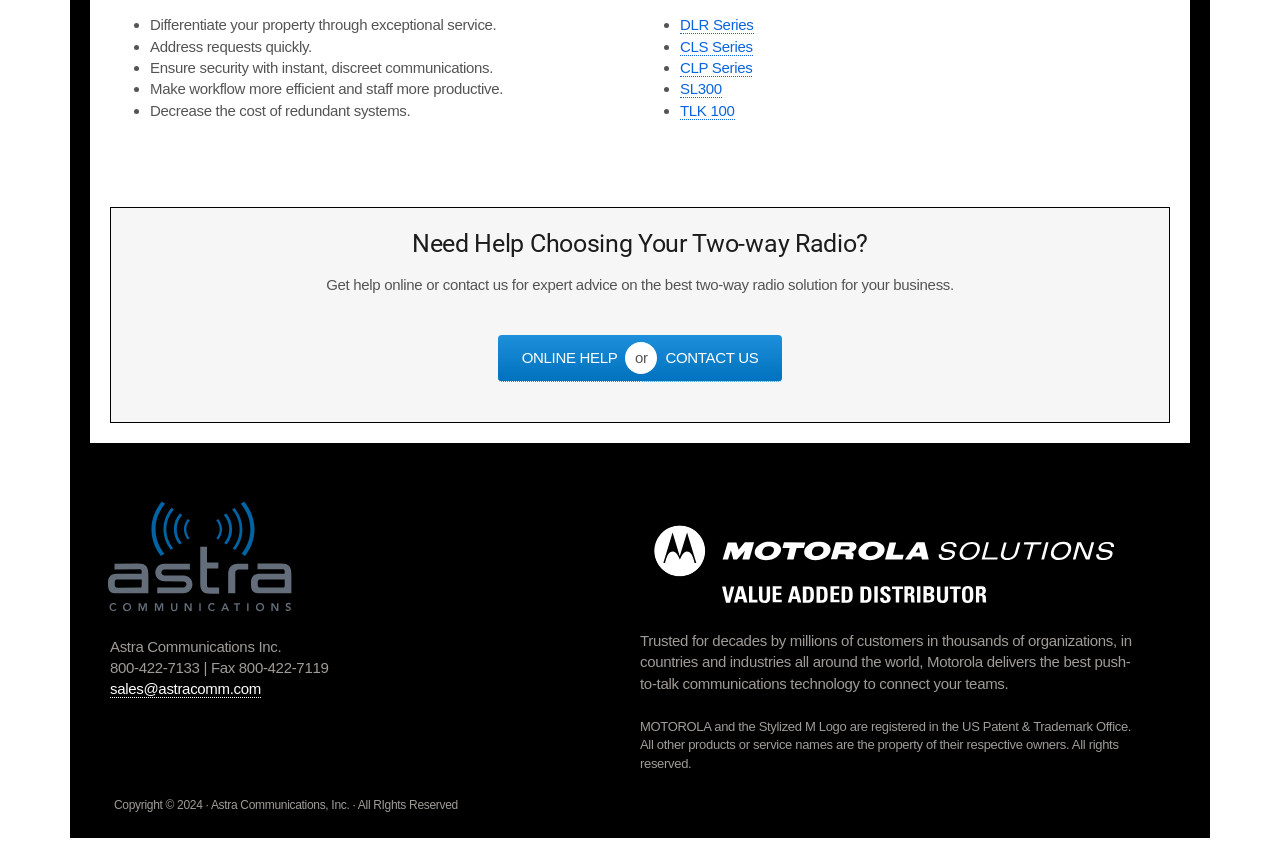Pinpoint the bounding box coordinates of the element to be clicked to execute the instruction: "check the photo images".

None